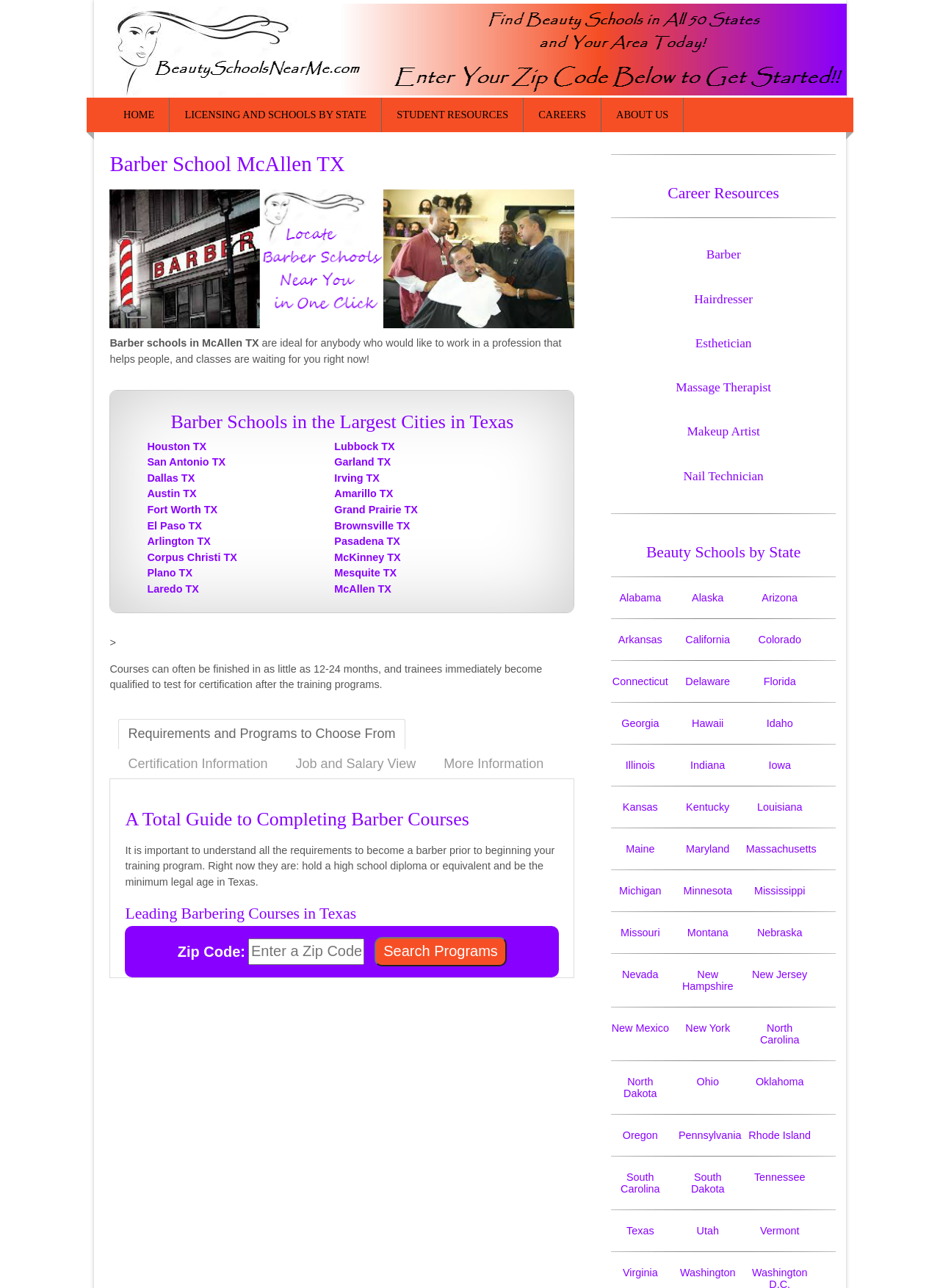Provide your answer to the question using just one word or phrase: How many months can barber courses often be finished in?

12-24 months